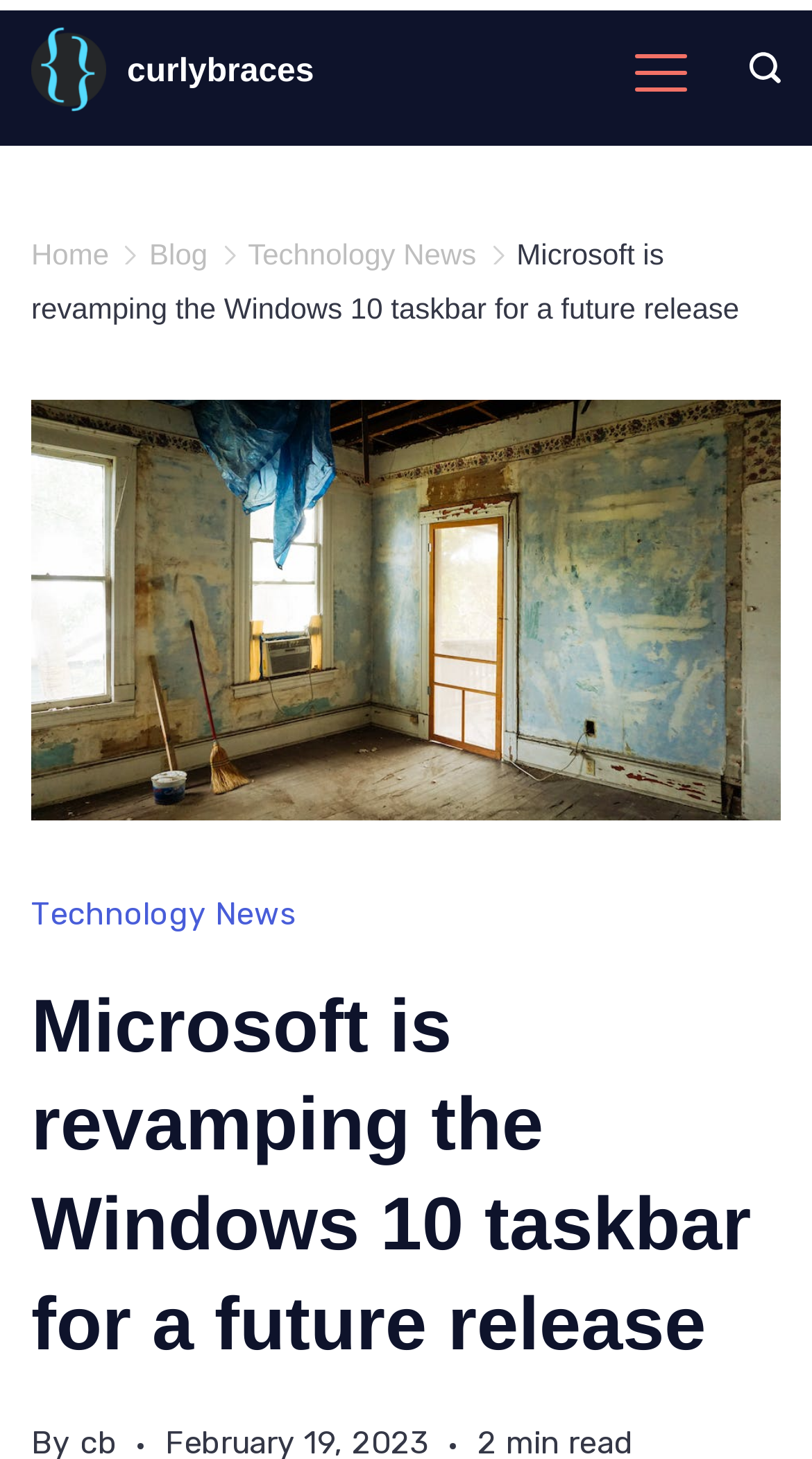Provide a one-word or short-phrase response to the question:
What is the purpose of the progress bar?

Unknown